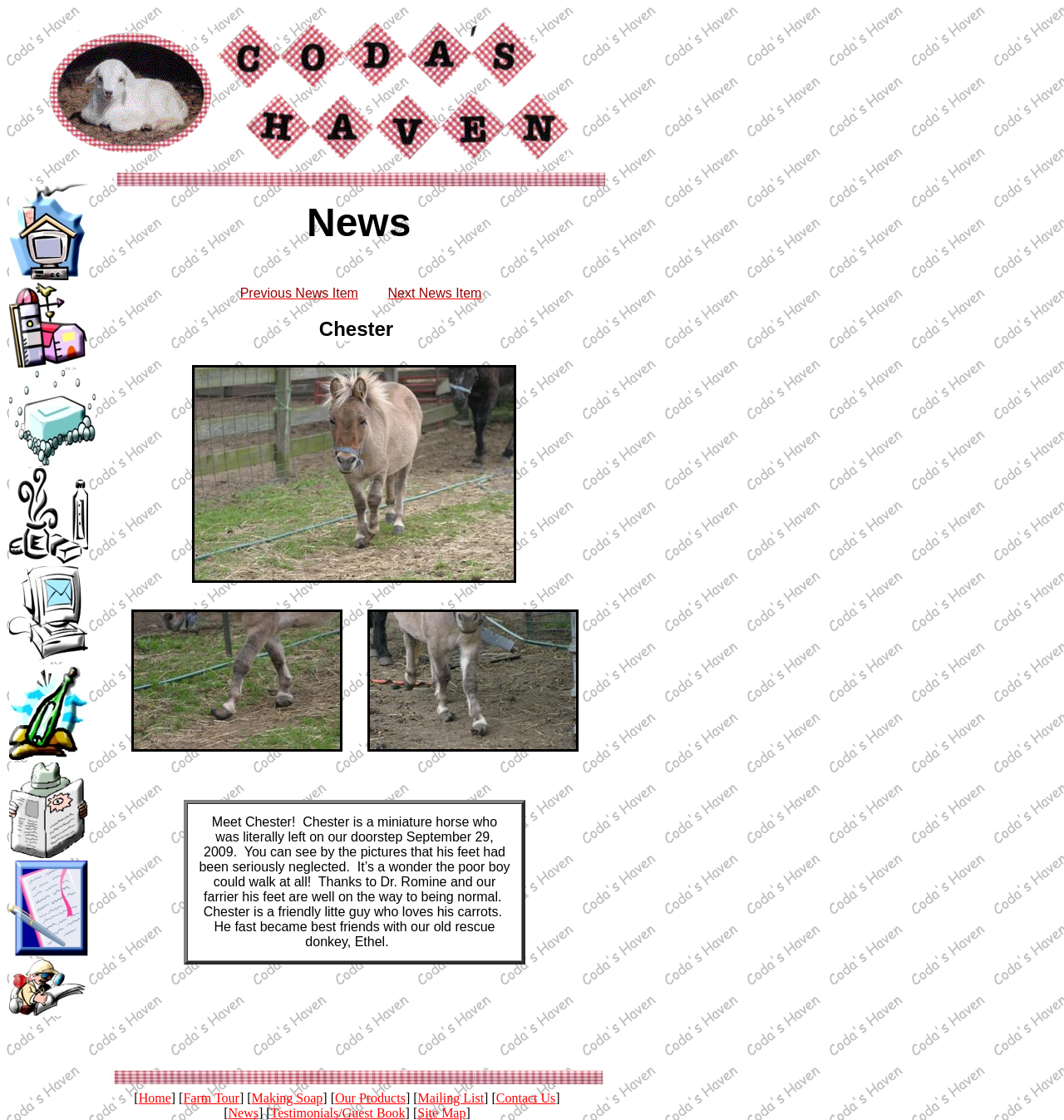What is the 'Testimonials/Guest Book' link related to?
Please answer the question with a detailed and comprehensive explanation.

The 'Testimonials/Guest Book' link is likely used to display customer feedback, reviews, or testimonials about the website or its products/services, which can help build trust and credibility with potential customers.